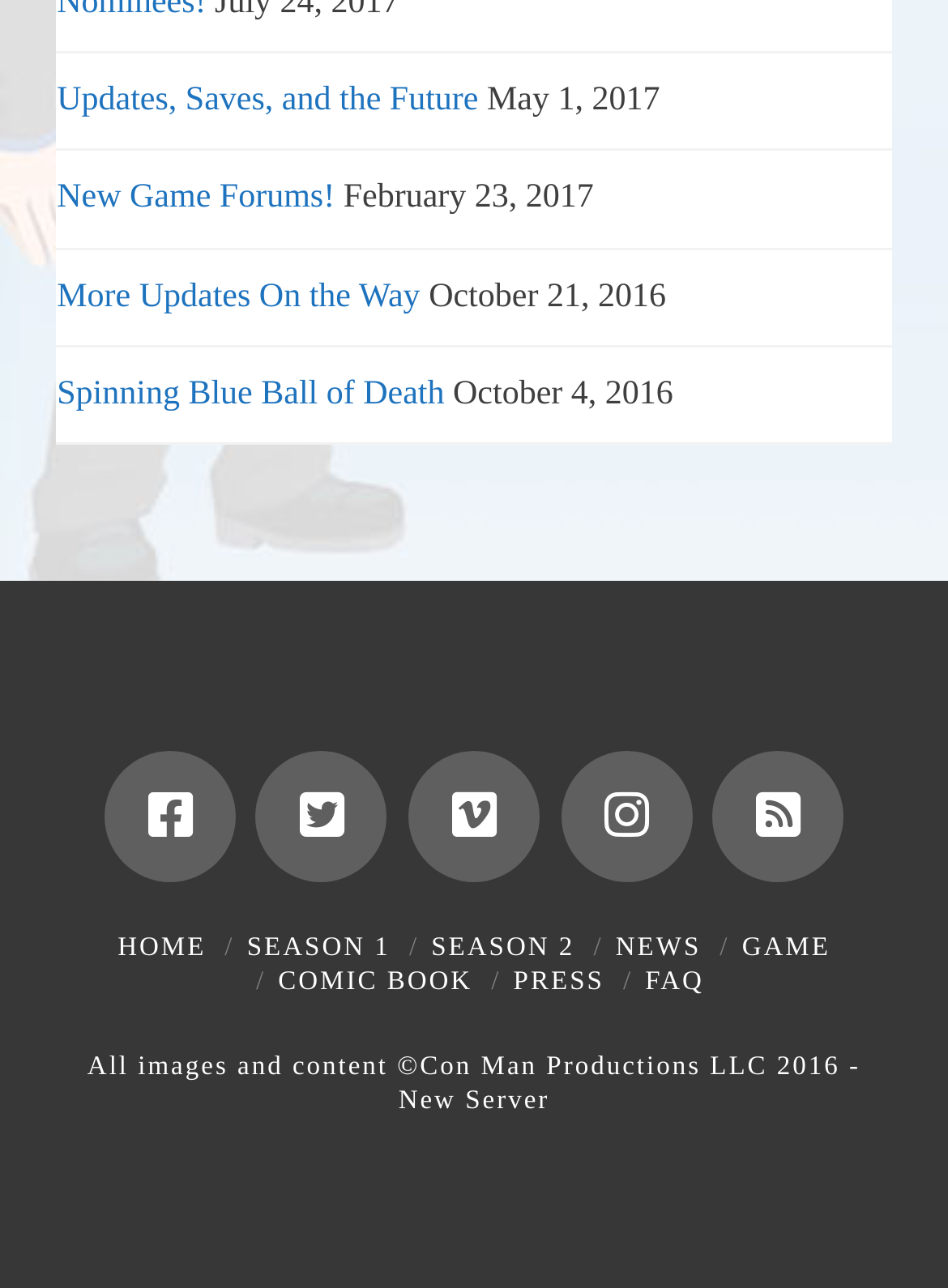Provide the bounding box coordinates for the UI element that is described as: "title="Instagram"".

[0.591, 0.583, 0.73, 0.685]